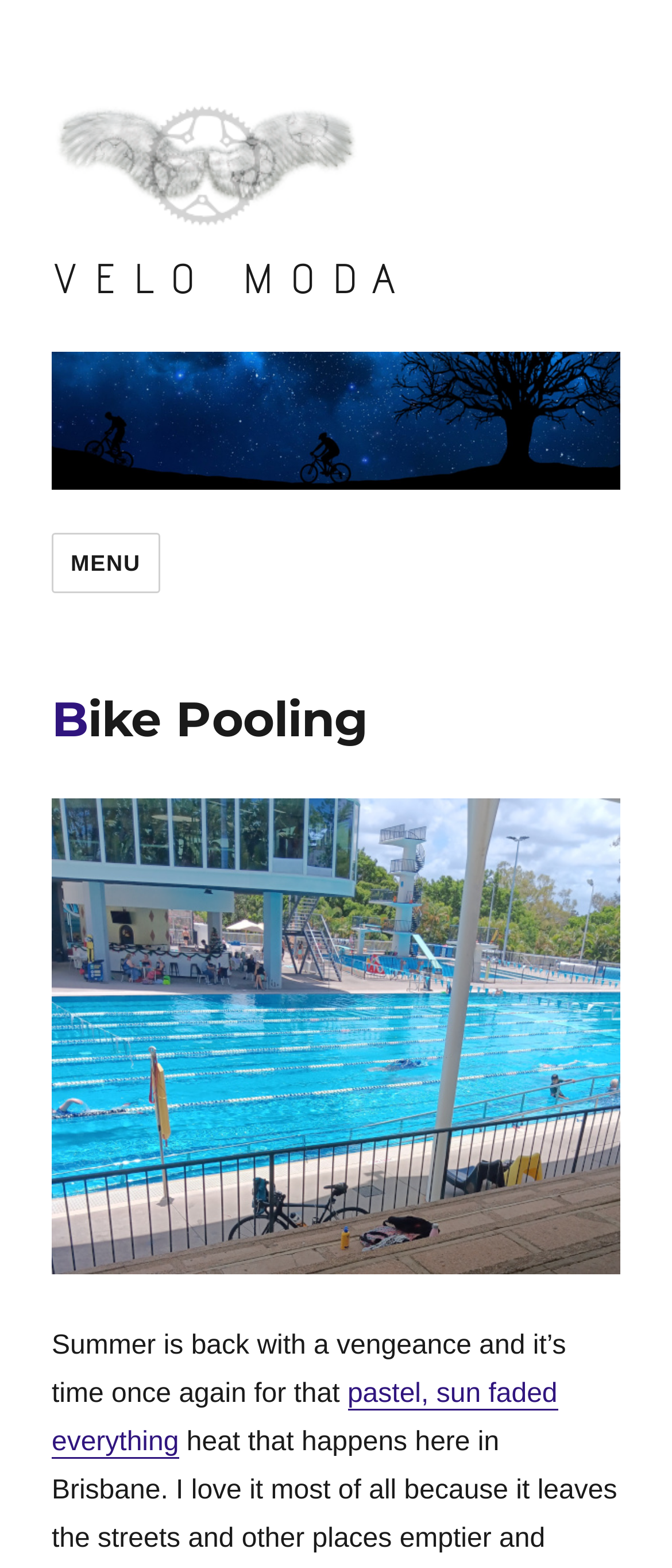Please determine the bounding box coordinates for the UI element described here. Use the format (top-left x, top-left y, bottom-right x, bottom-right y) with values bounded between 0 and 1: pastel, sun faded everything

[0.077, 0.88, 0.83, 0.93]